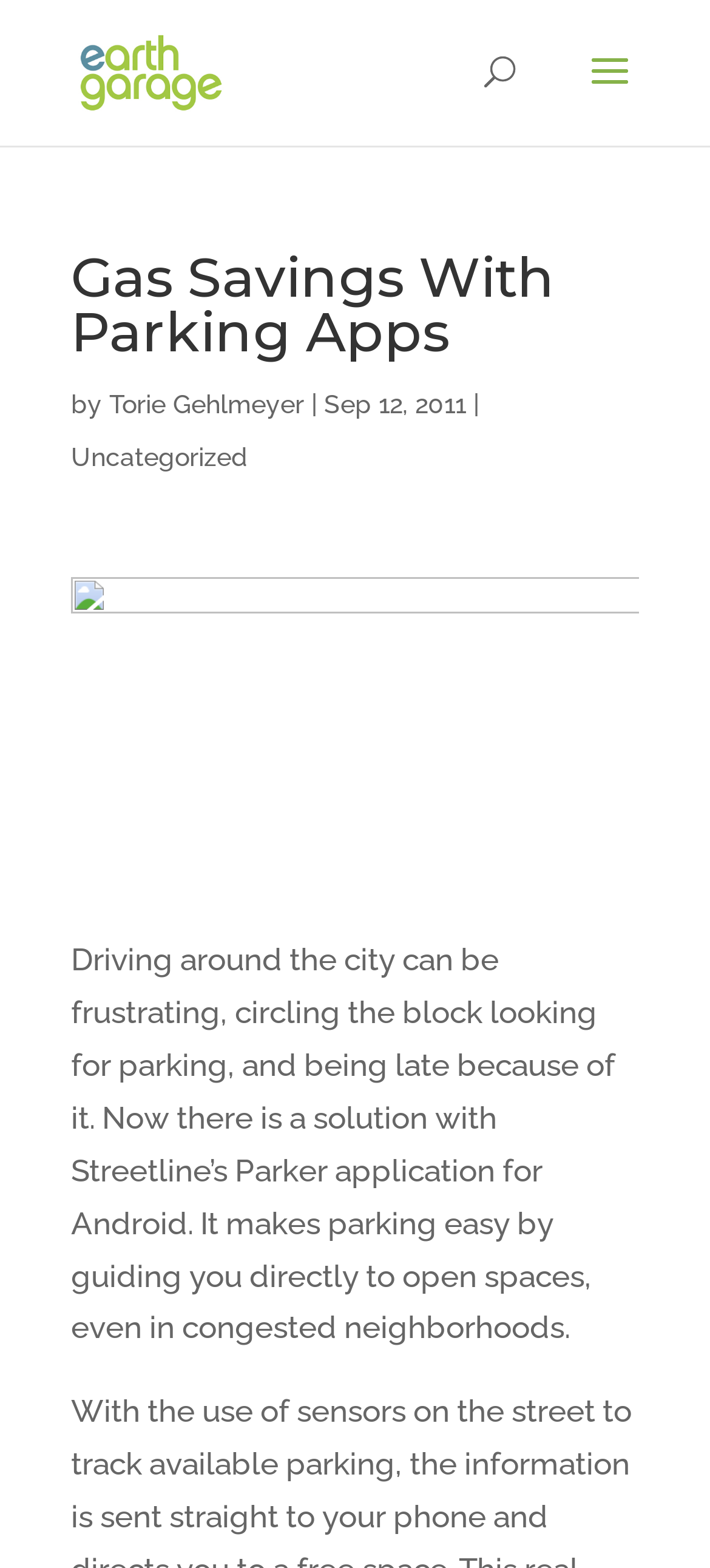Give a short answer using one word or phrase for the question:
What is the purpose of Streetline's Parker application?

To guide users to open parking spaces